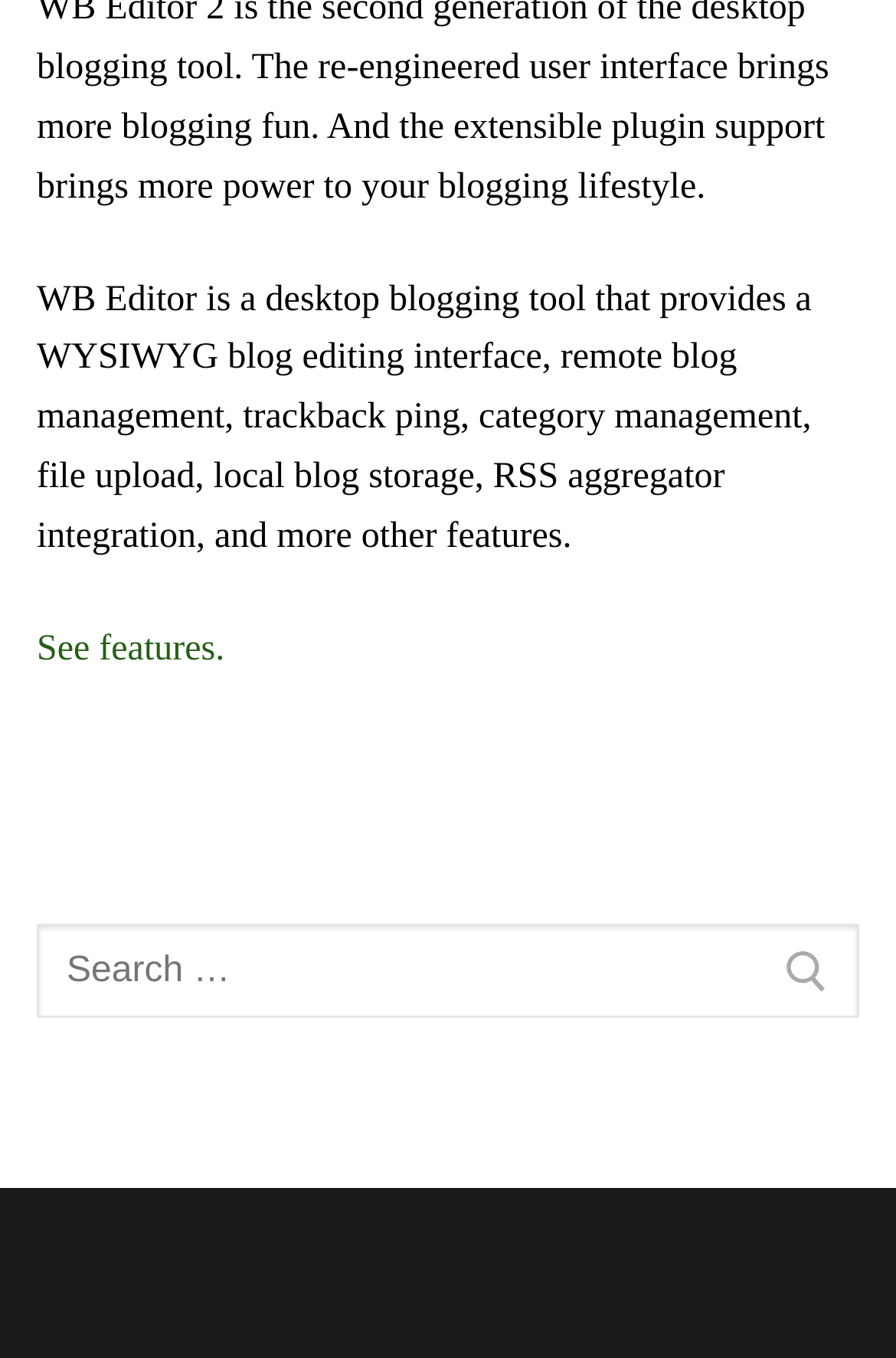What is the purpose of the search box?
Look at the image and provide a detailed response to the question.

The search box is located in the complementary section of the webpage, and it has a StaticText element 'Search for:' next to it, indicating that it is used to search for content within the webpage or the blog.